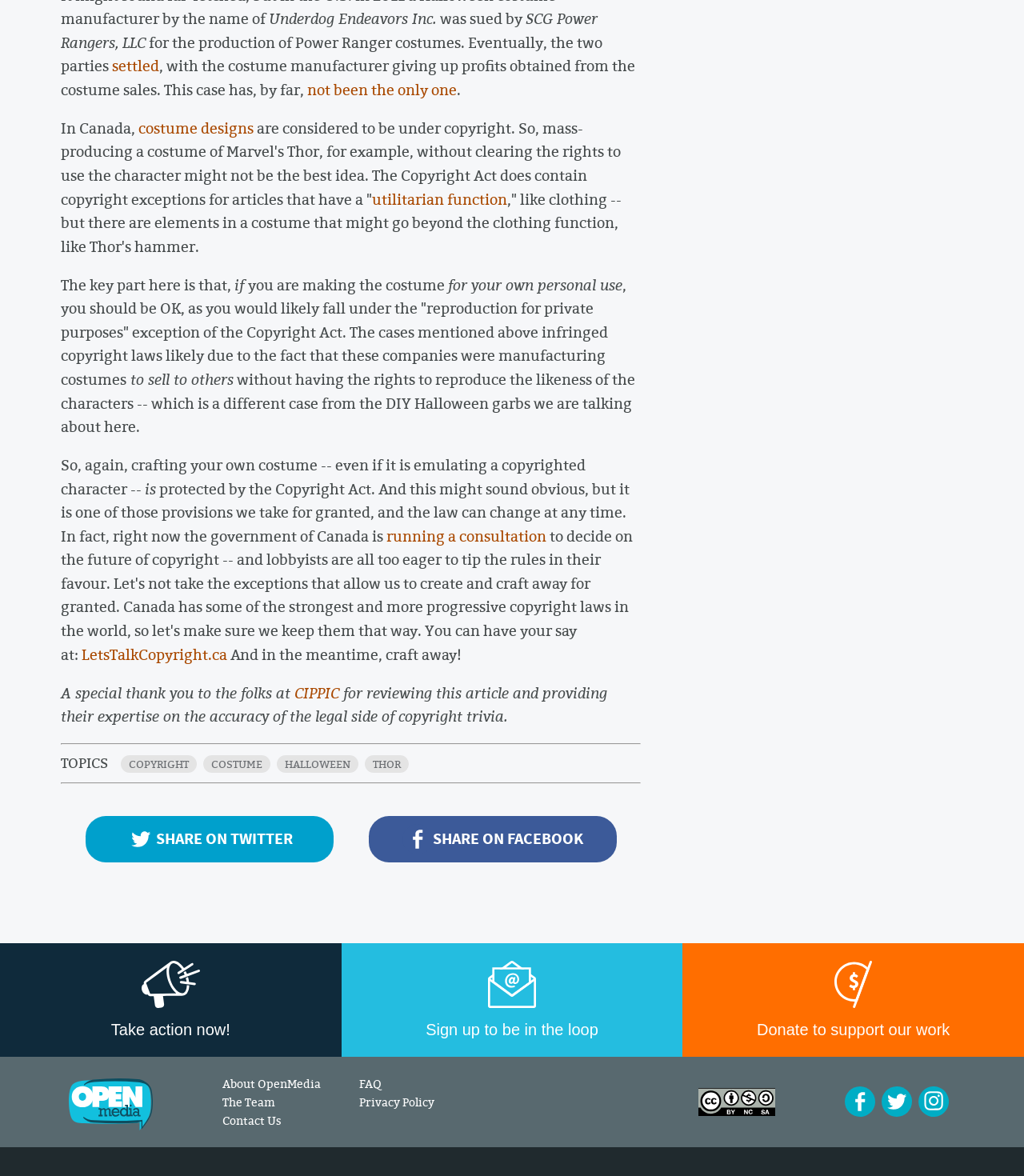Please answer the following question as detailed as possible based on the image: 
What is the government of Canada currently doing?

According to the text, the government of Canada is currently running a consultation, which is mentioned in the context of the Copyright Act and its potential changes.